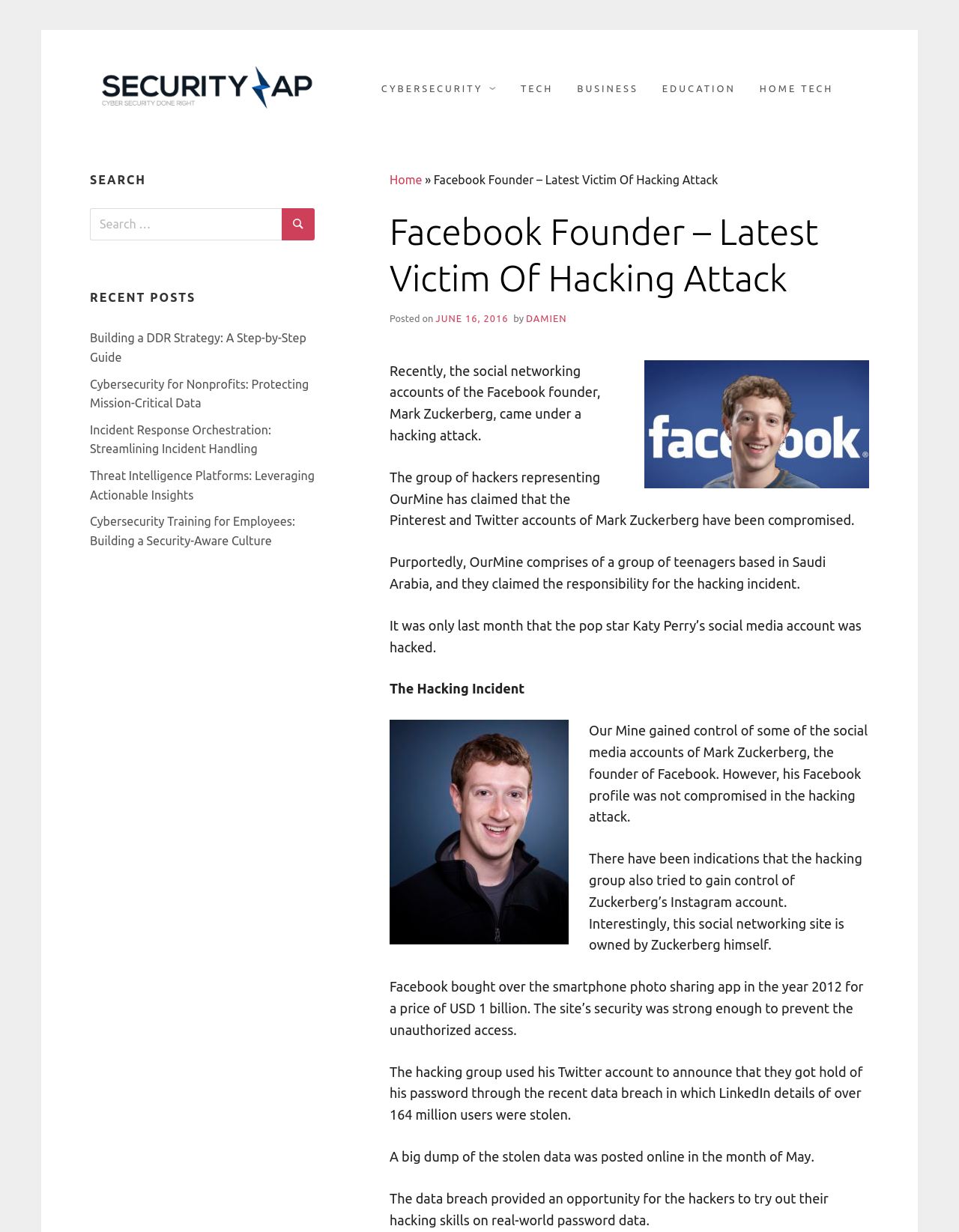Please give a concise answer to this question using a single word or phrase: 
What is the price at which Facebook bought Instagram?

USD 1 billion